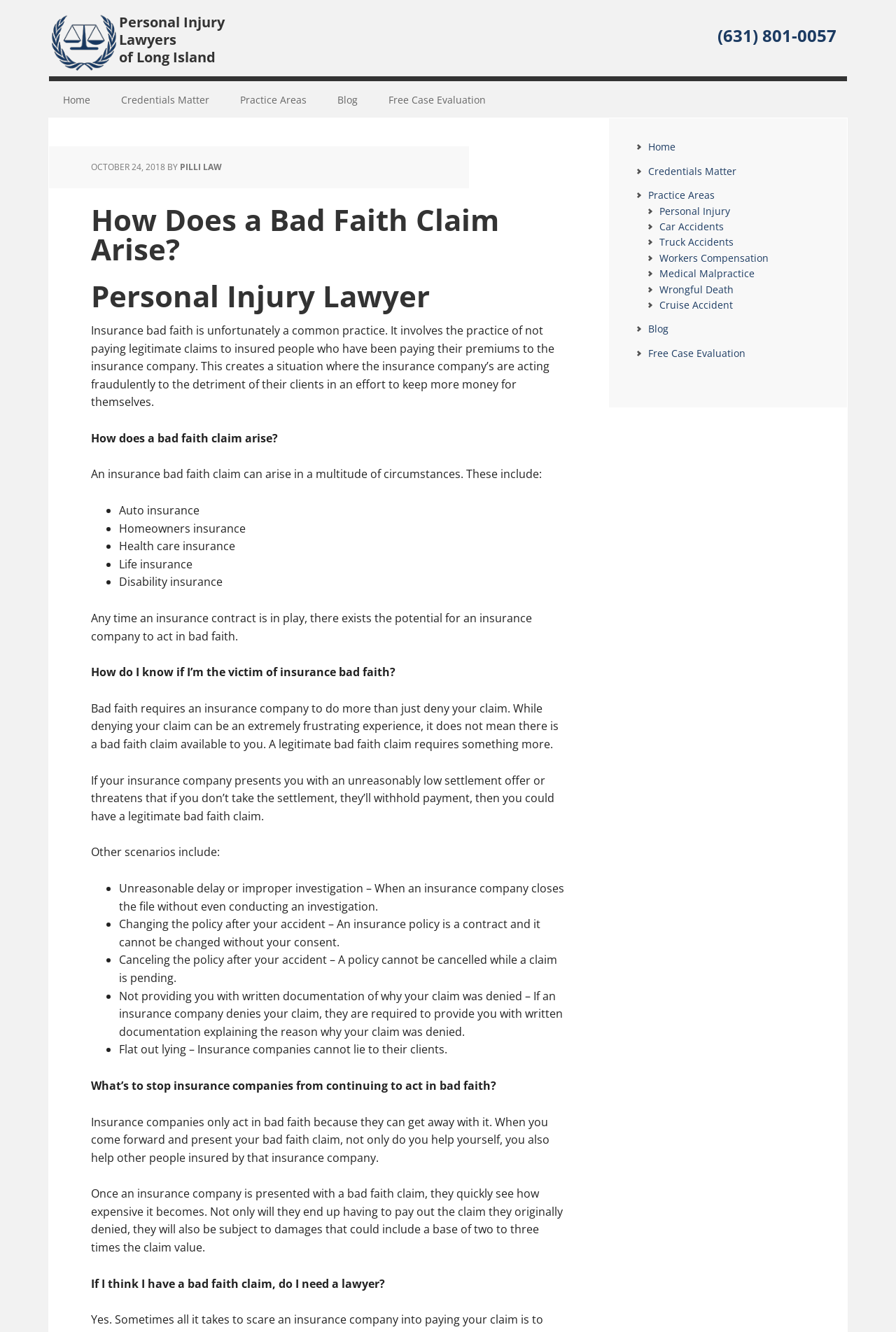Please specify the bounding box coordinates of the element that should be clicked to execute the given instruction: 'Click the 'Home' link in the main navigation'. Ensure the coordinates are four float numbers between 0 and 1, expressed as [left, top, right, bottom].

[0.055, 0.061, 0.116, 0.089]